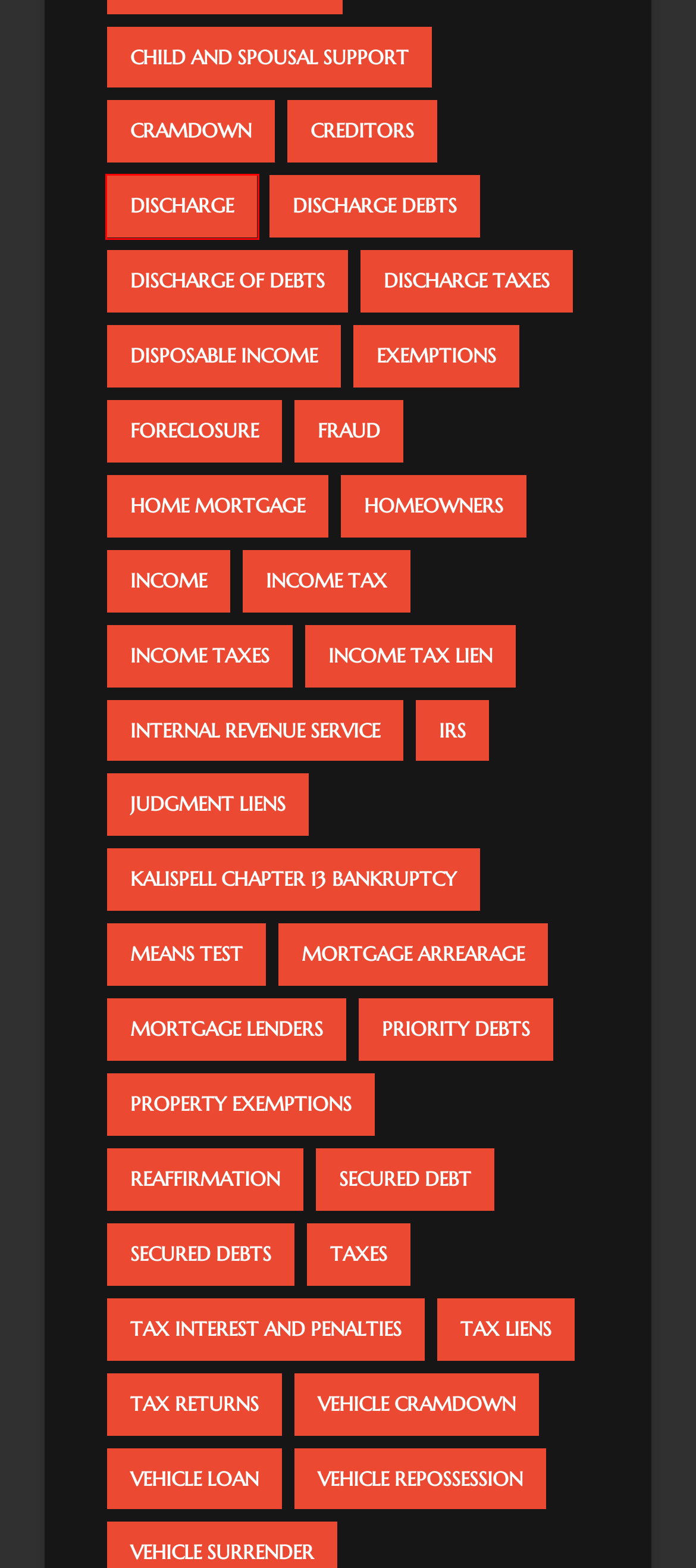You are provided with a screenshot of a webpage containing a red rectangle bounding box. Identify the webpage description that best matches the new webpage after the element in the bounding box is clicked. Here are the potential descriptions:
A. Navigating Chapter 7, Chapter 13, and Subchapter V of Chapter 11
B. mortgage lenders Archives - greenwelllawoffices.com
C. income tax Archives - greenwelllawoffices.com
D. Ten Terrific Tools for Saving Your Home through Chapter 13--Part 1
E. discharge of debts Archives - greenwelllawoffices.com
F. discharge Archives - greenwelllawoffices.com
G. discharge taxes Archives - greenwelllawoffices.com
H. Jeff Greenwell |greenwelllawoffices.com

F